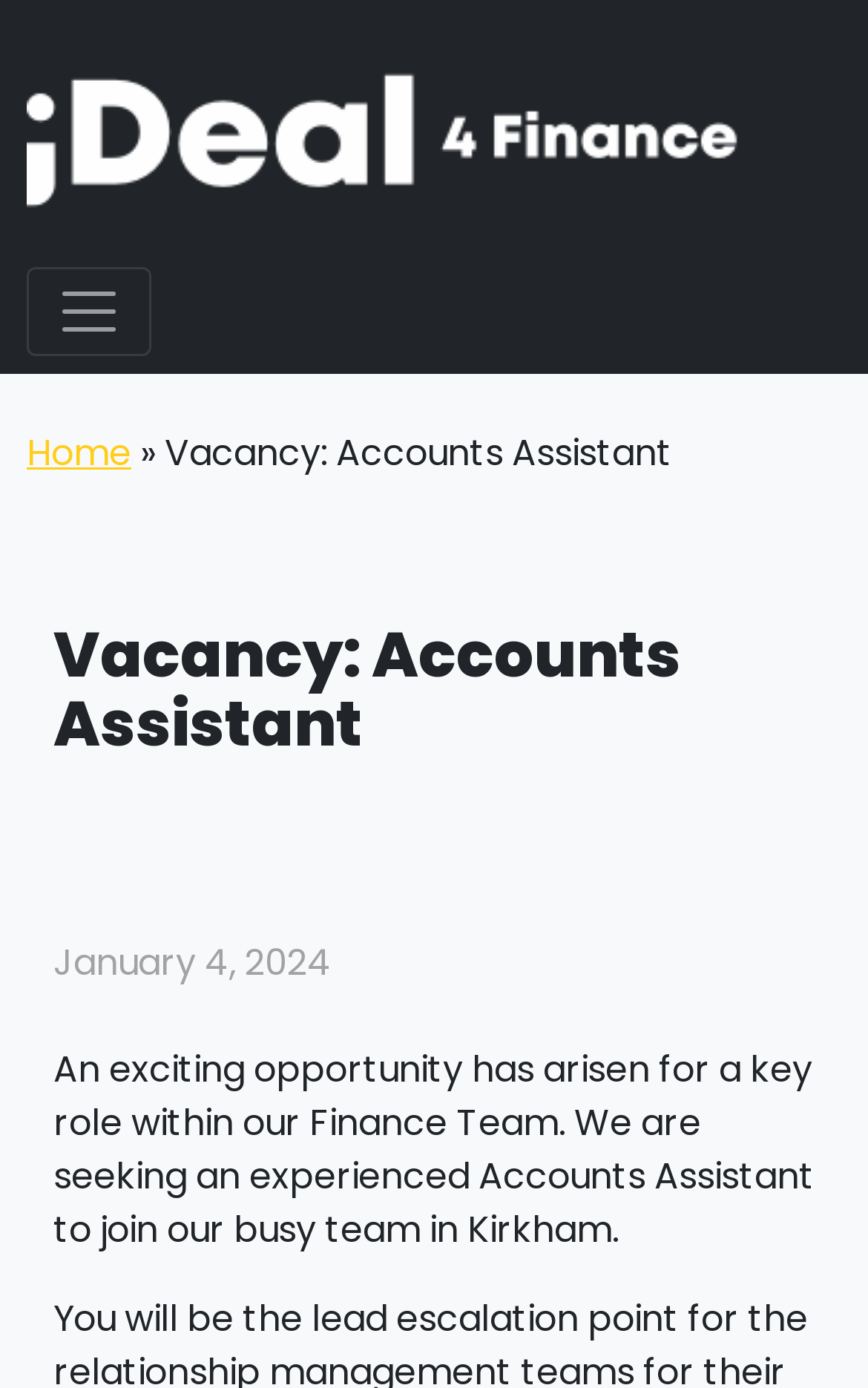Answer briefly with one word or phrase:
What is the bounding box coordinate of the 'Toggle navigation' button?

[0.031, 0.192, 0.174, 0.257]